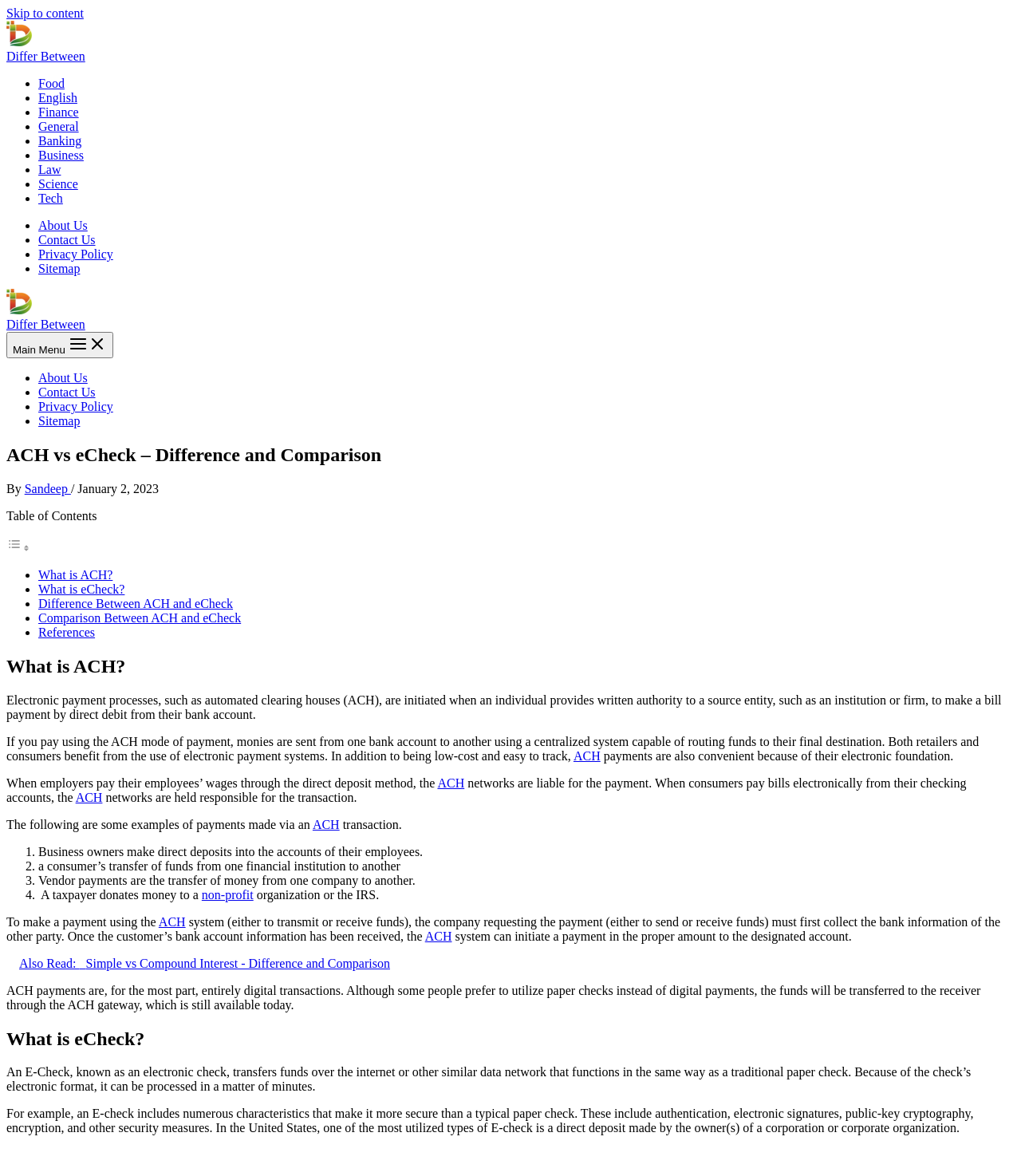Respond with a single word or phrase for the following question: 
What is ACH used for?

Bill payment and direct deposit